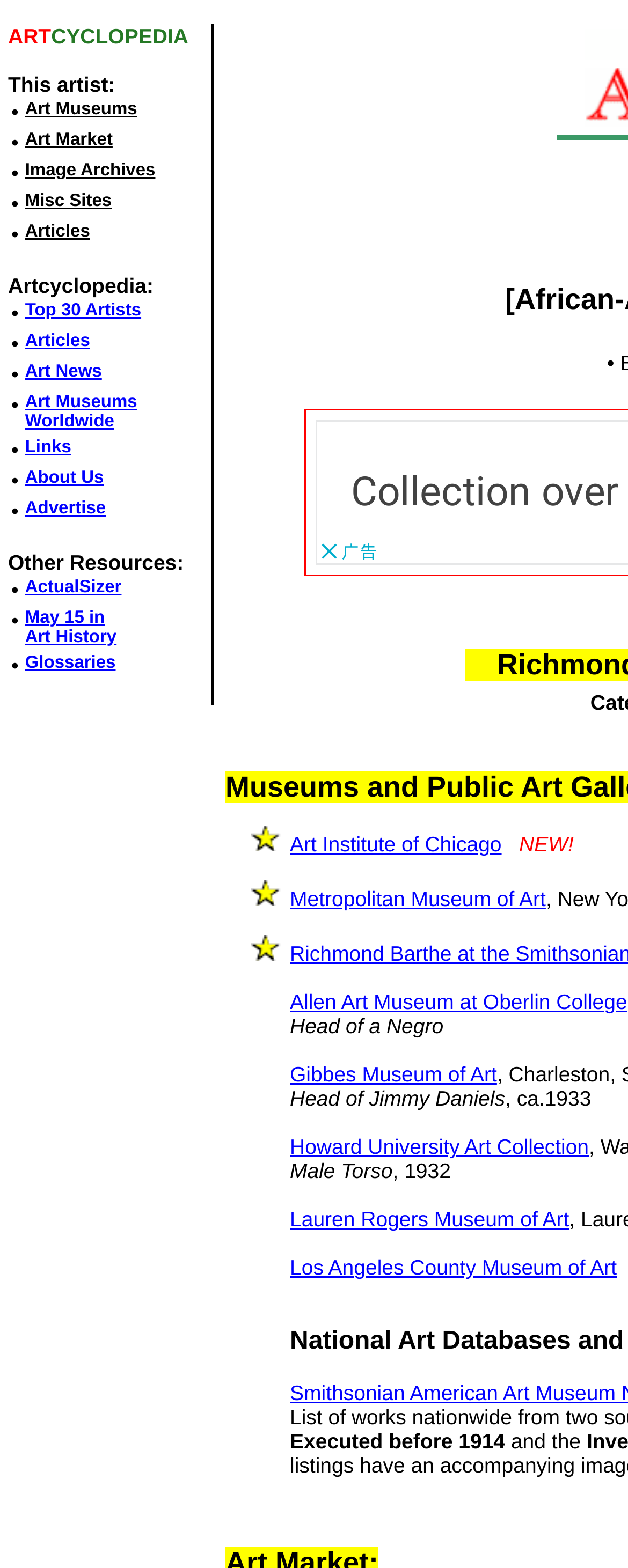Please indicate the bounding box coordinates for the clickable area to complete the following task: "Go to the Metropolitan Museum of Art website". The coordinates should be specified as four float numbers between 0 and 1, i.e., [left, top, right, bottom].

[0.462, 0.566, 0.869, 0.581]